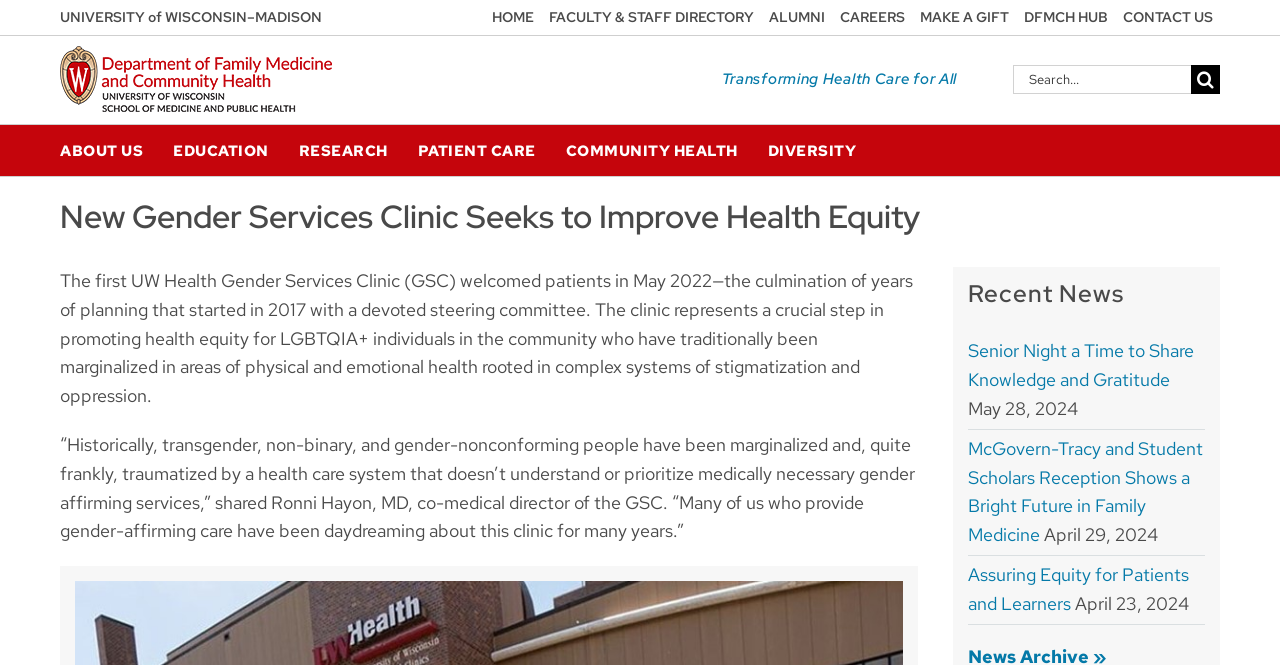Who is the co-medical director of the GSC?
Please elaborate on the answer to the question with detailed information.

I found the answer by reading the quote in the second paragraph of the article, which is attributed to 'Ronni Hayon, MD, co-medical director of the GSC'.